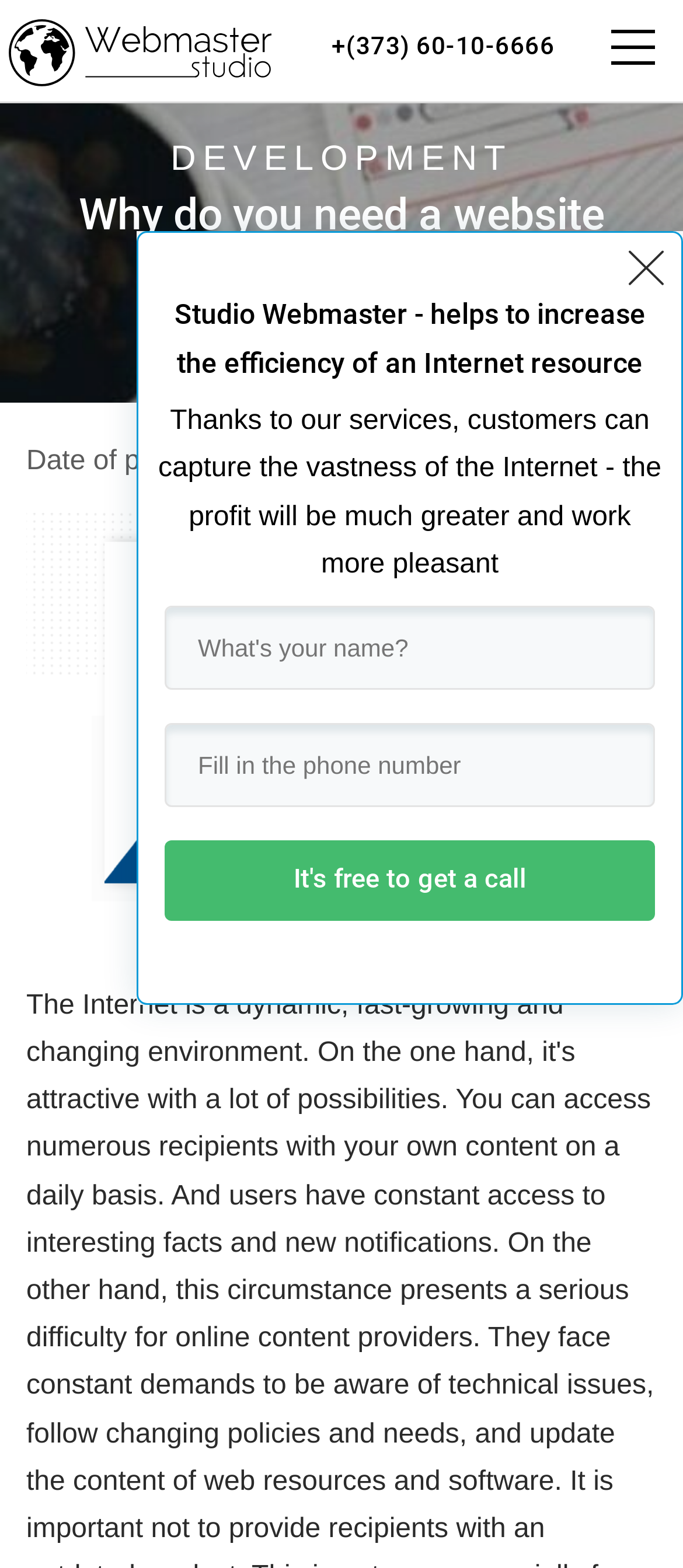Please determine the headline of the webpage and provide its content.

Why do you need a website modernization